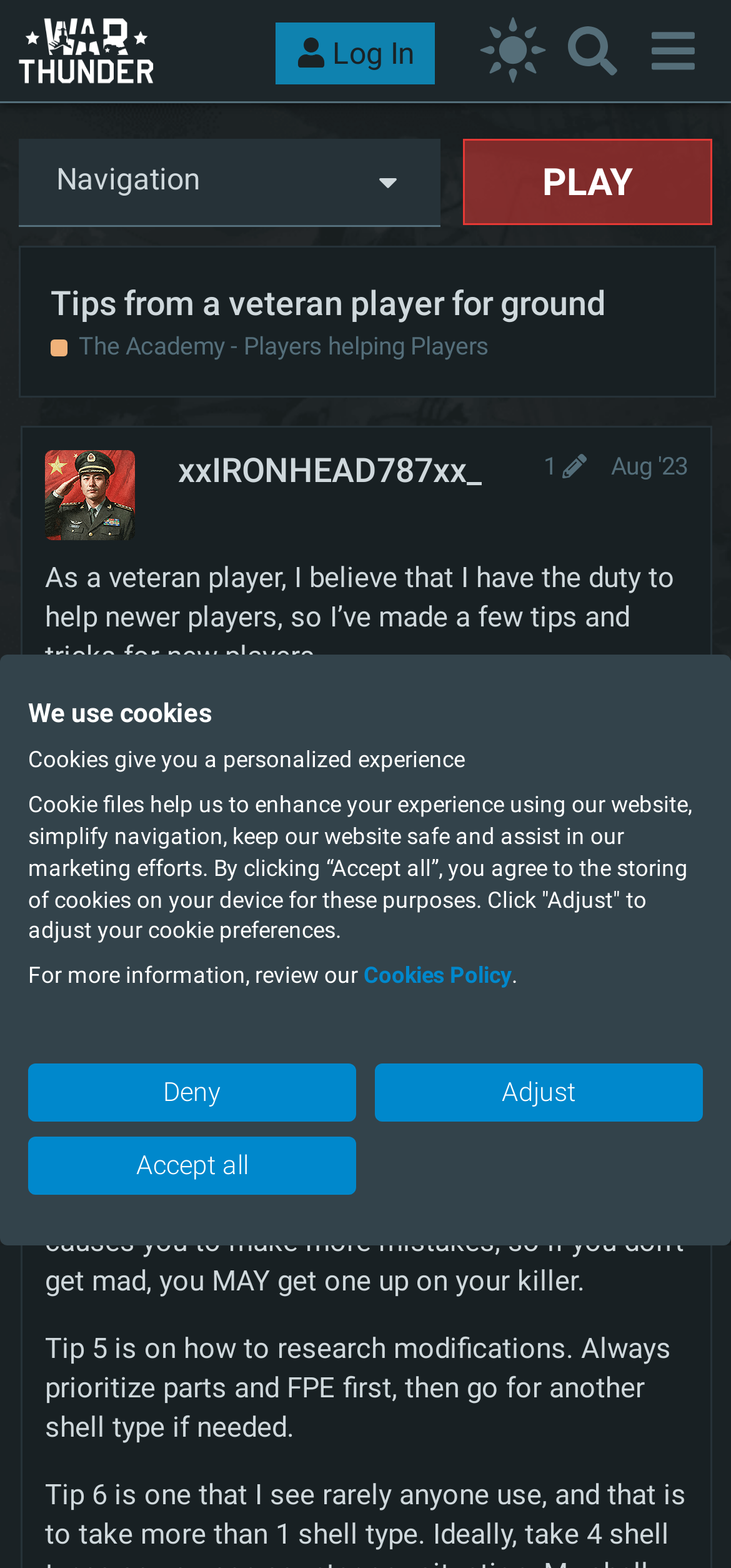What is the benefit of turning the hull and gun in the same direction?
Provide an in-depth and detailed answer to the question.

According to Tip number 1, turning the hull and gun in the same direction will increase the turret traverse speed and get the player on target quicker, which is beneficial in the game.